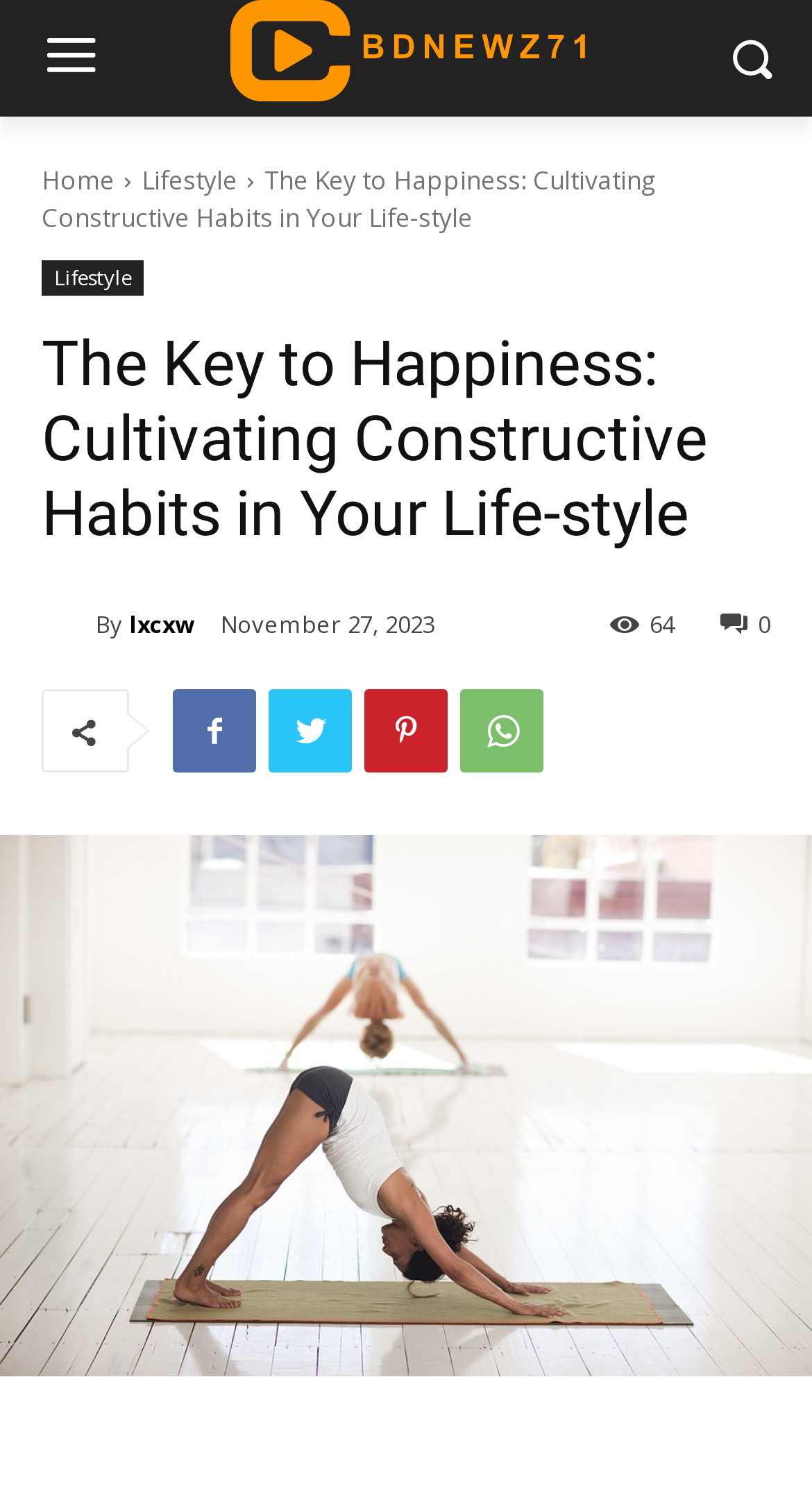What is the category of the current article?
Please interpret the details in the image and answer the question thoroughly.

I determined the category by looking at the navigation links at the top of the page, where I found a link labeled 'Lifestyle' which is likely the category of the current article.